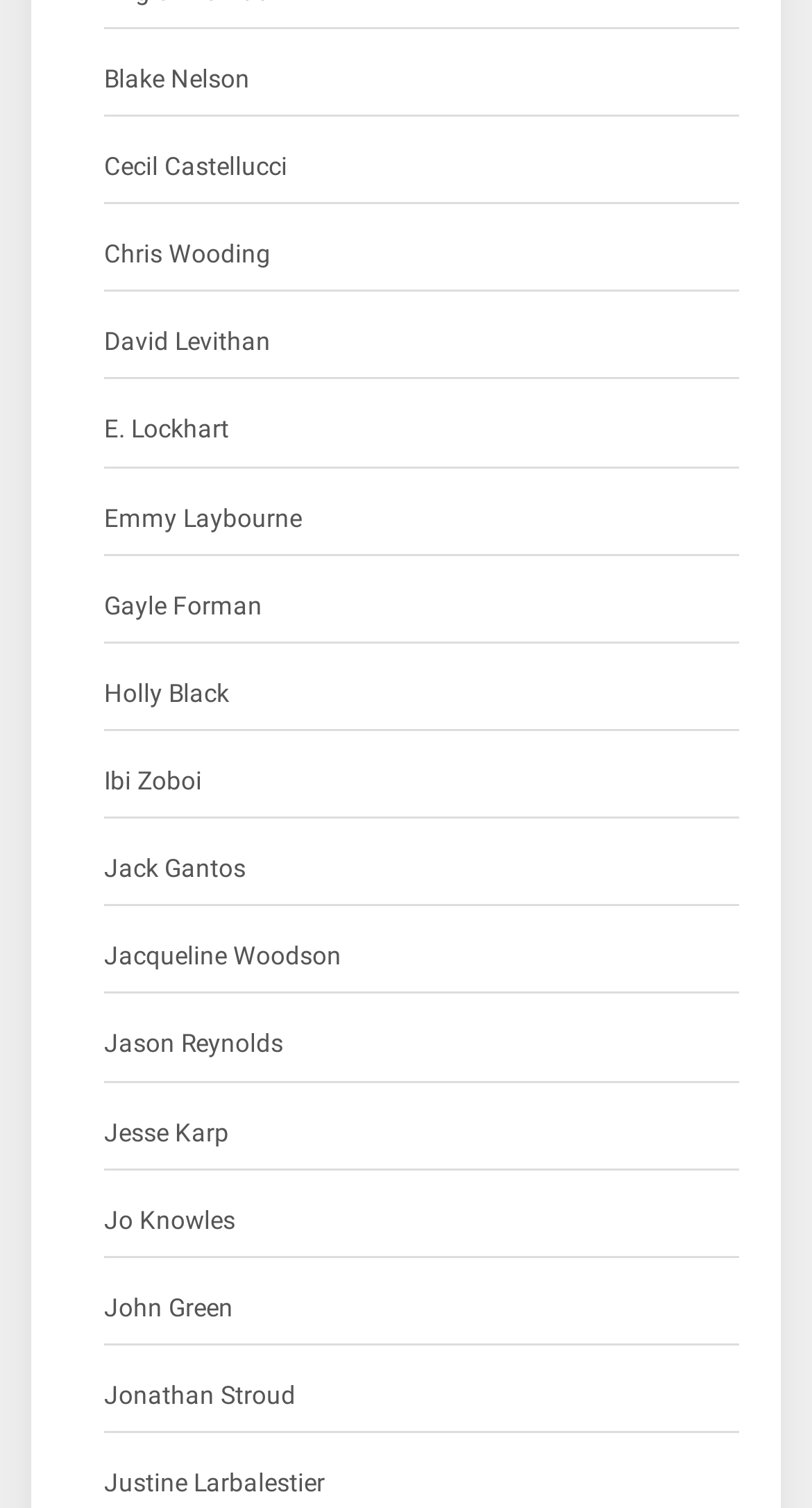Can you determine the bounding box coordinates of the area that needs to be clicked to fulfill the following instruction: "Visit Cecil Castellucci's profile"?

[0.128, 0.097, 0.354, 0.126]